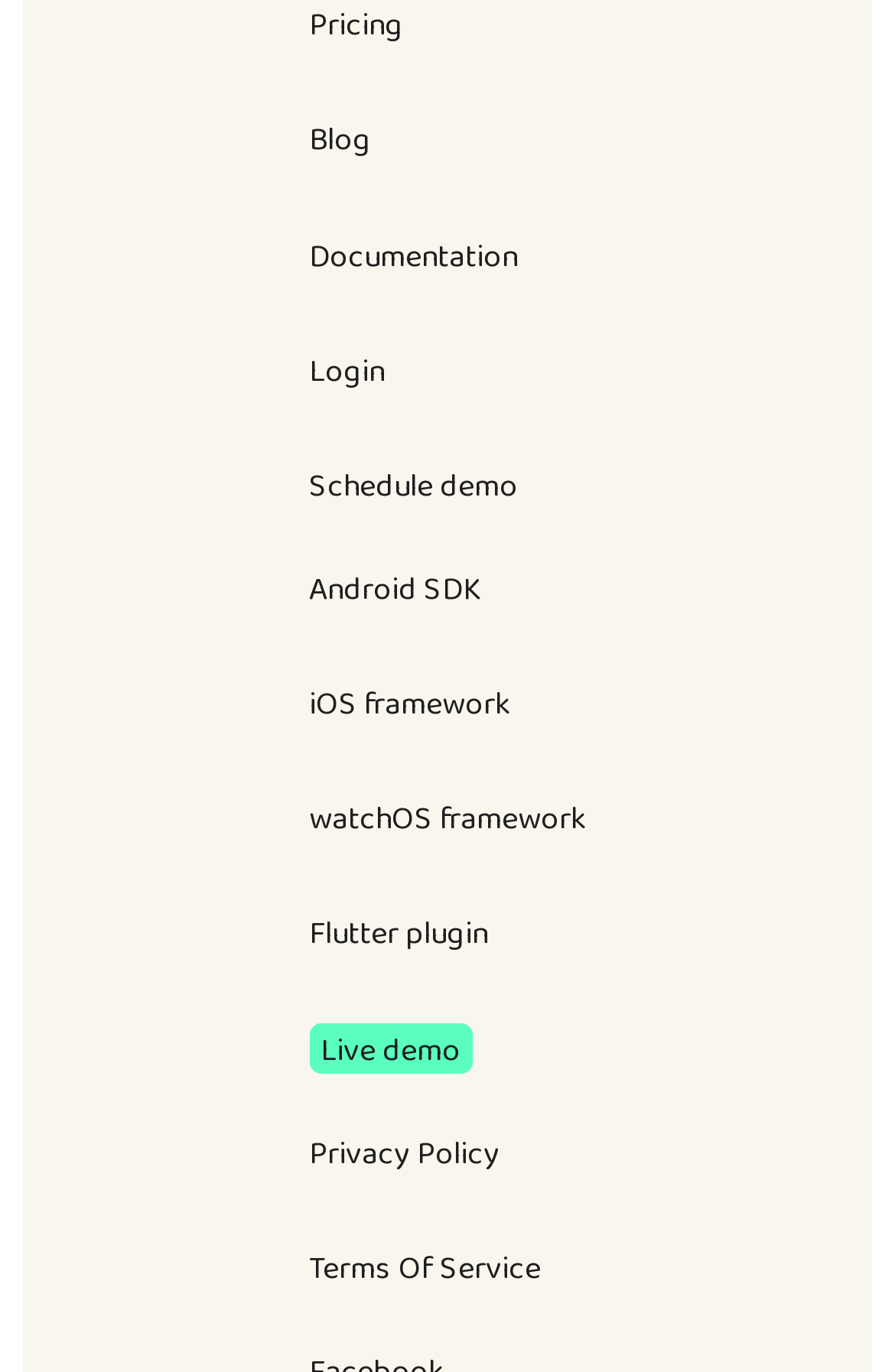Could you provide the bounding box coordinates for the portion of the screen to click to complete this instruction: "Try live demo"?

[0.345, 0.745, 0.527, 0.782]